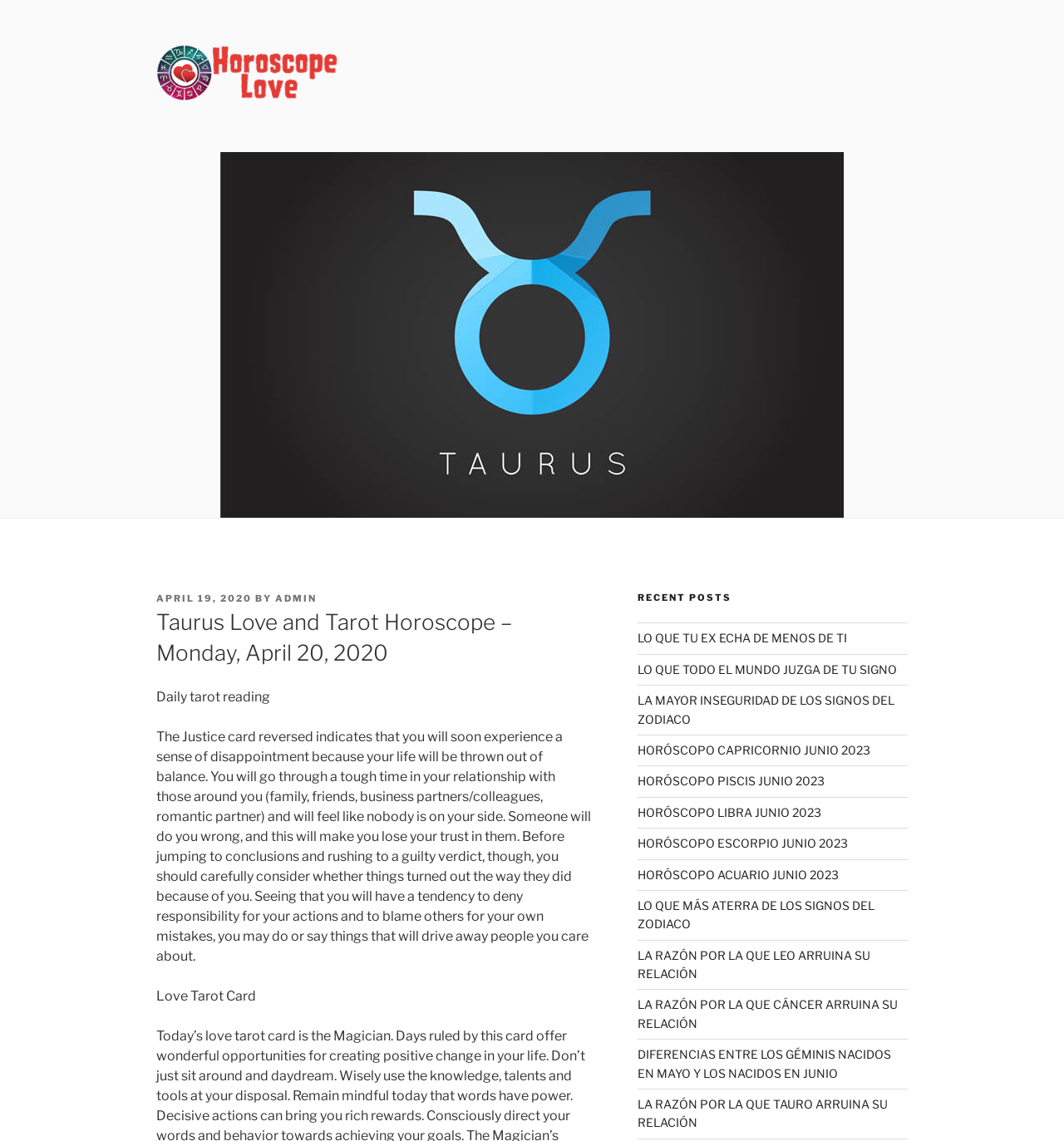Give a one-word or phrase response to the following question: What is the tarot card being referred to?

The Justice card